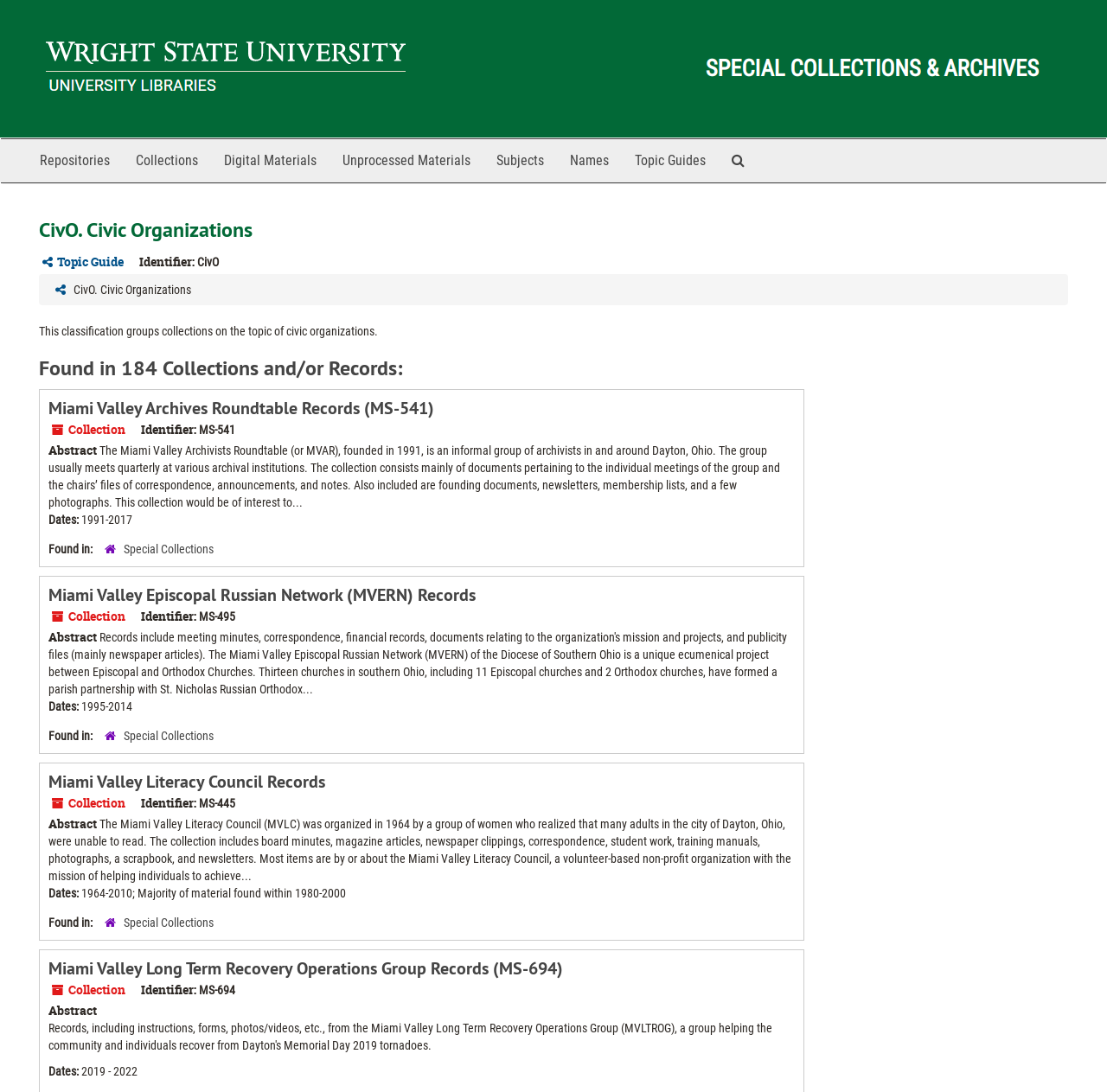How many links are there in the top-level navigation?
Using the information presented in the image, please offer a detailed response to the question.

The top-level navigation contains links 'Repositories', 'Collections', 'Digital Materials', 'Unprocessed Materials', 'Subjects', 'Names', 'Topic Guides', 'Search The Archives', so there are 9 links in total.